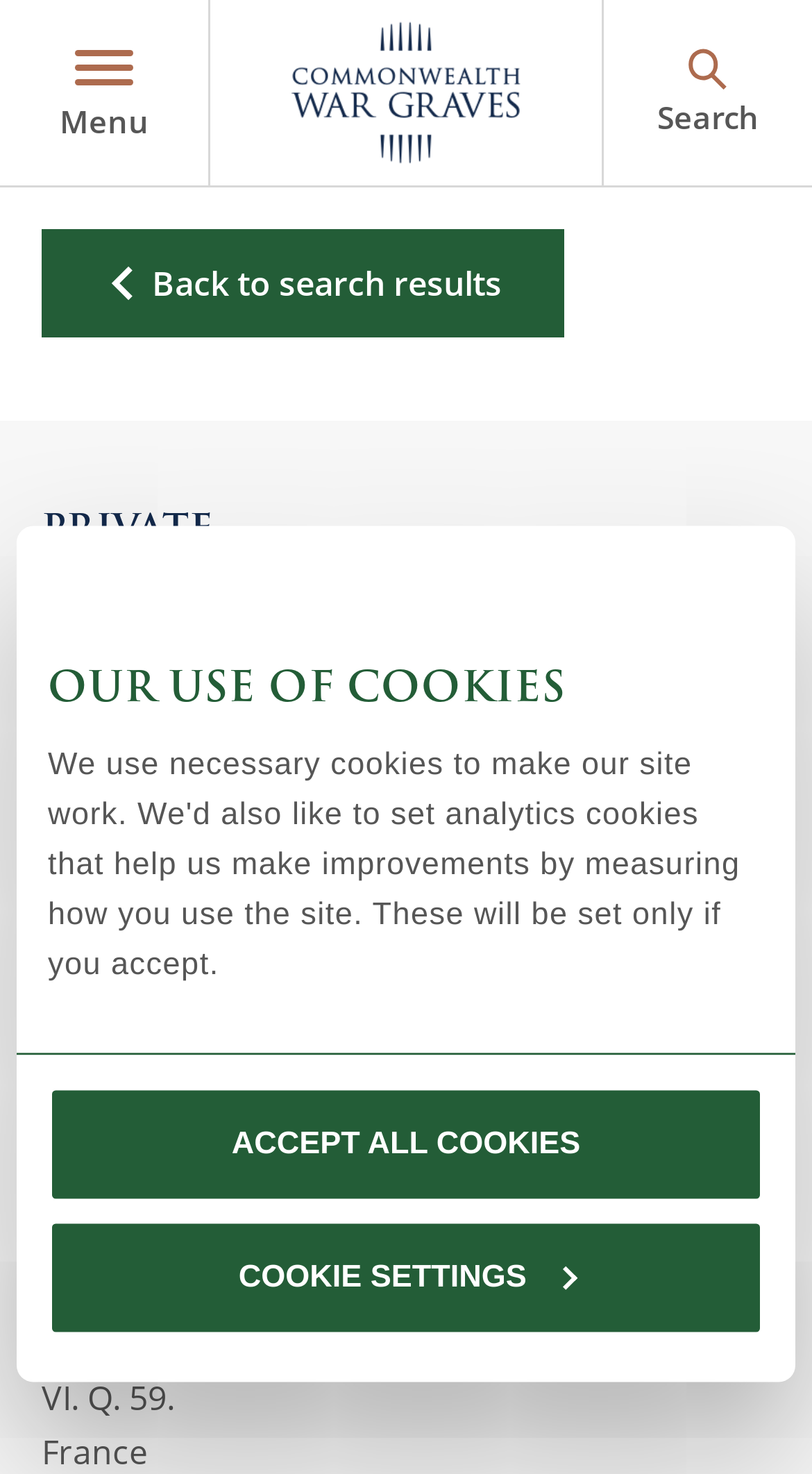Using the element description: "Open Menu Link", determine the bounding box coordinates for the specified UI element. The coordinates should be four float numbers between 0 and 1, [left, top, right, bottom].

[0.874, 0.447, 0.949, 0.488]